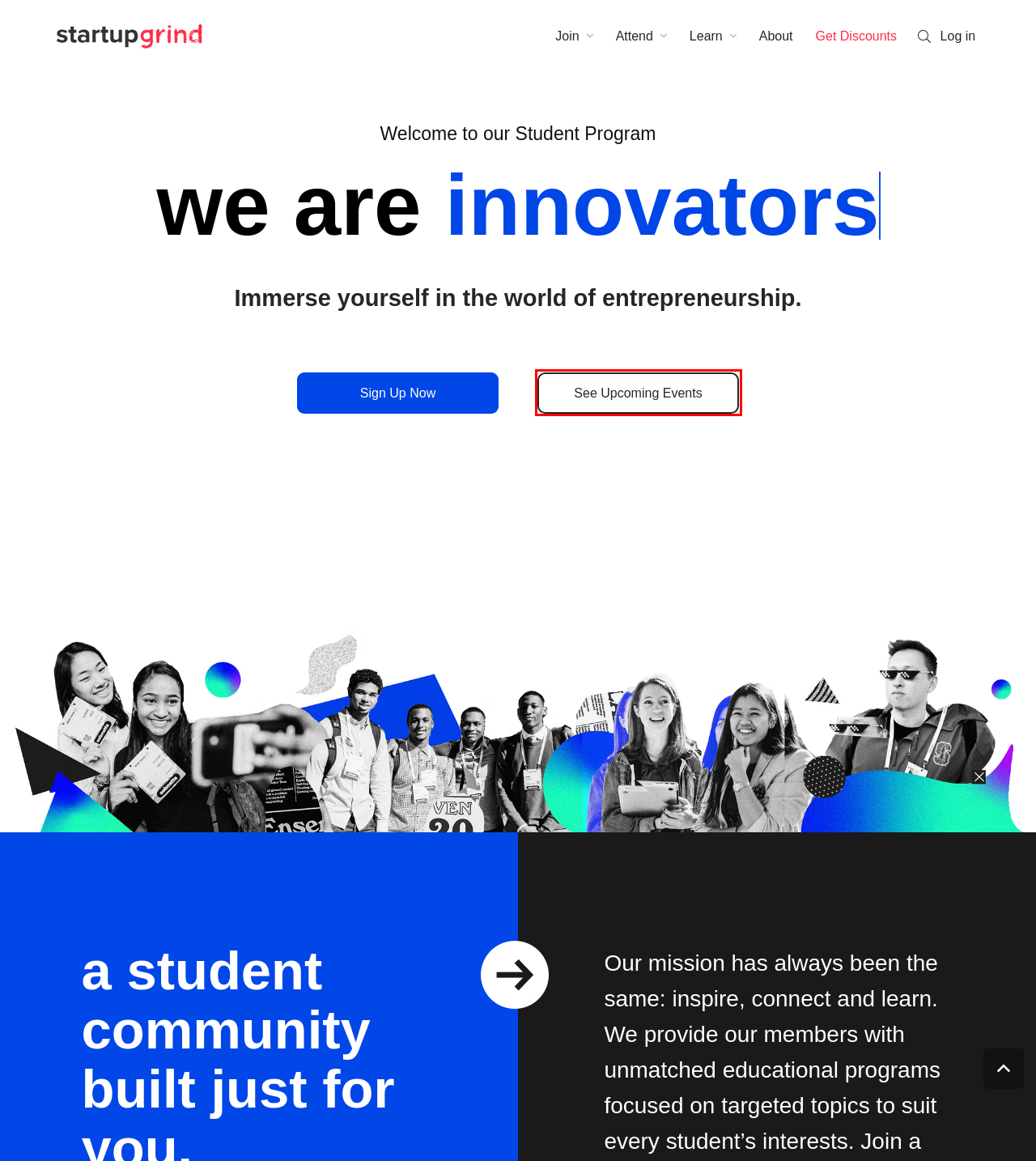Inspect the screenshot of a webpage with a red rectangle bounding box. Identify the webpage description that best corresponds to the new webpage after clicking the element inside the bounding box. Here are the candidates:
A. GSEA
B. Startup Membership | Startup Program
C. Startup Grind Student Program | Global Community for Entrepreneurs
D. Login | Startup Grind
E. Code of Conduct | Startup Grind
F. Terms of Service | Startup Grind
G. Overview | Startup Grind Preferred Partners
H. Chapters | Startup Grind

C